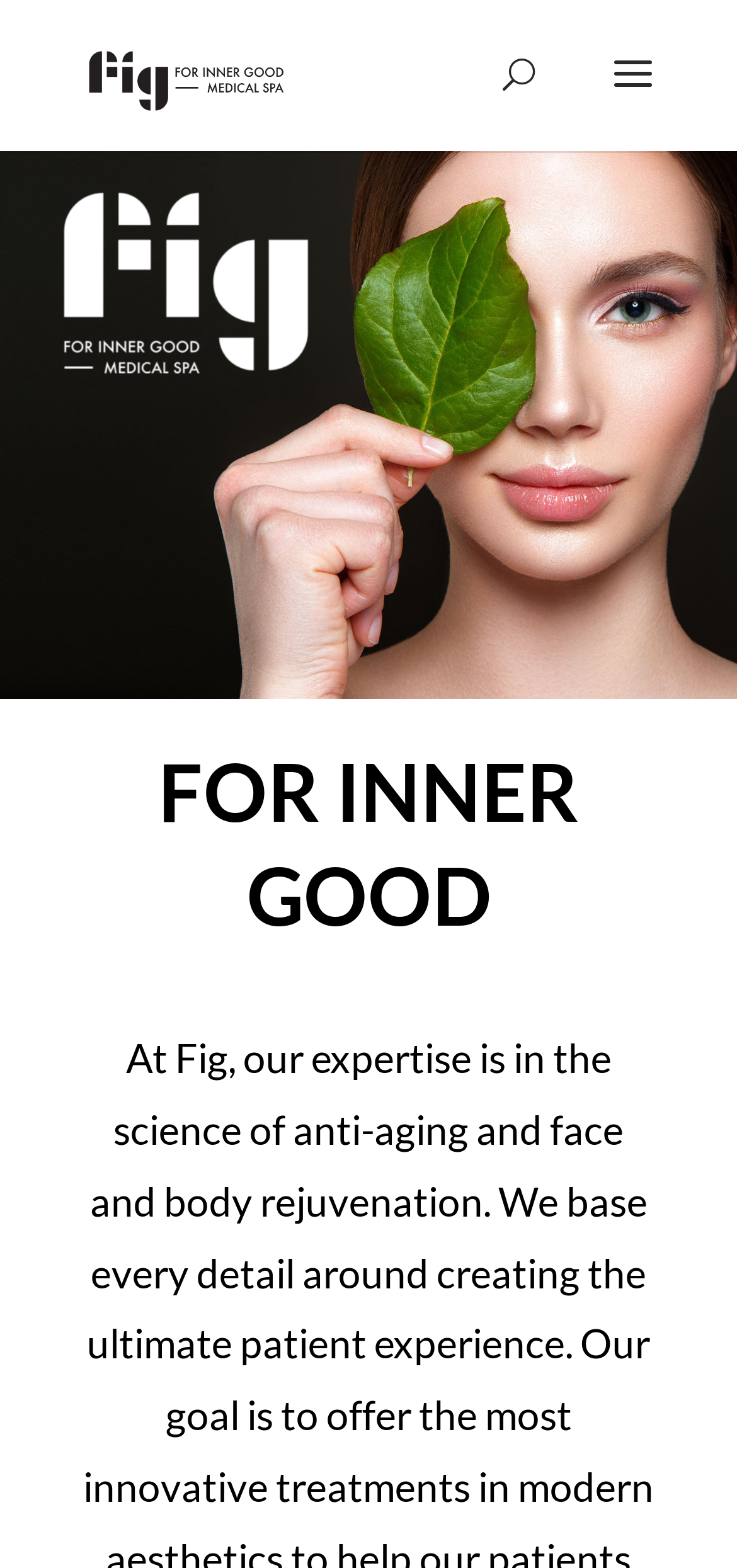What is the slogan of Fig Medical Spa?
Based on the visual content, answer with a single word or a brief phrase.

FOR INNER GOOD